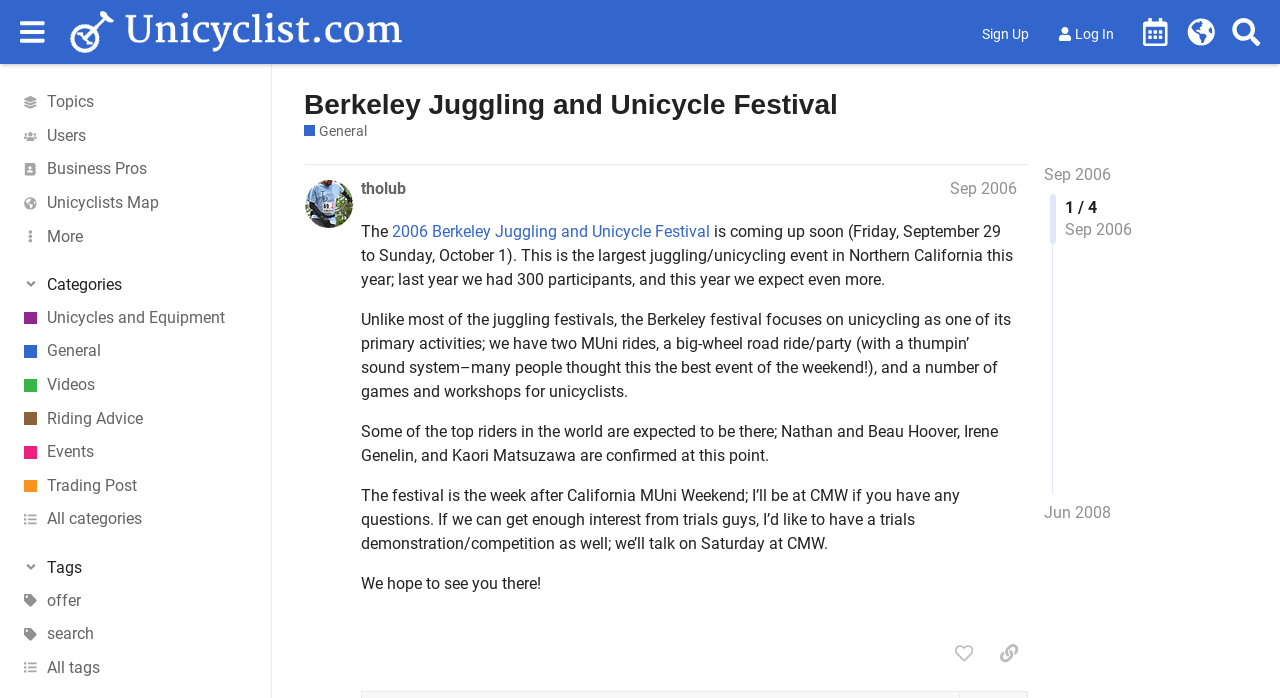Please indicate the bounding box coordinates for the clickable area to complete the following task: "Click on the 'More' button". The coordinates should be specified as four float numbers between 0 and 1, i.e., [left, top, right, bottom].

[0.0, 0.315, 0.212, 0.363]